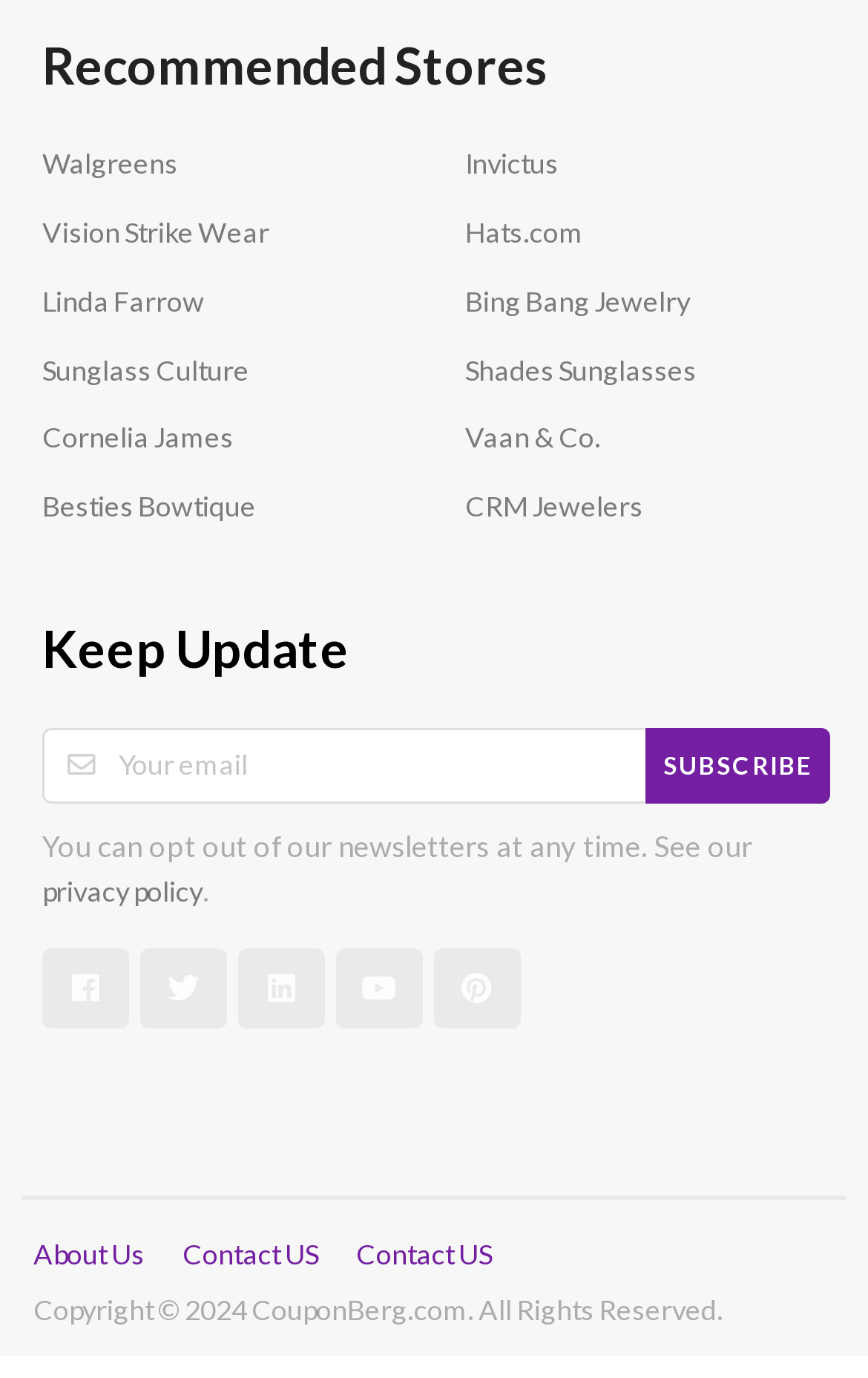Provide the bounding box coordinates for the area that should be clicked to complete the instruction: "Check out Recommended Stores".

[0.049, 0.024, 0.951, 0.072]